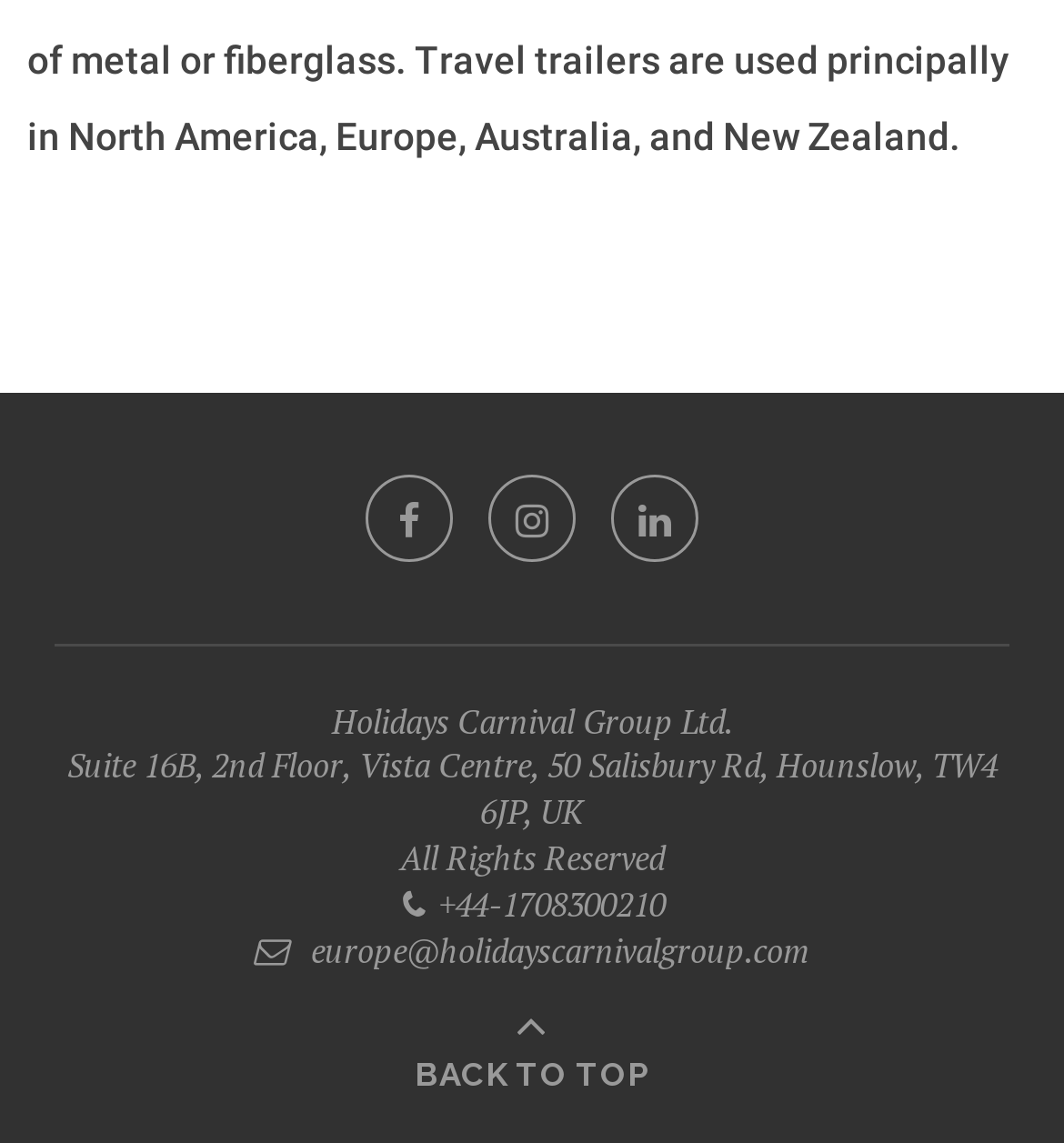Find the UI element described as: "Linkedin" and predict its bounding box coordinates. Ensure the coordinates are four float numbers between 0 and 1, [left, top, right, bottom].

[0.574, 0.414, 0.656, 0.491]